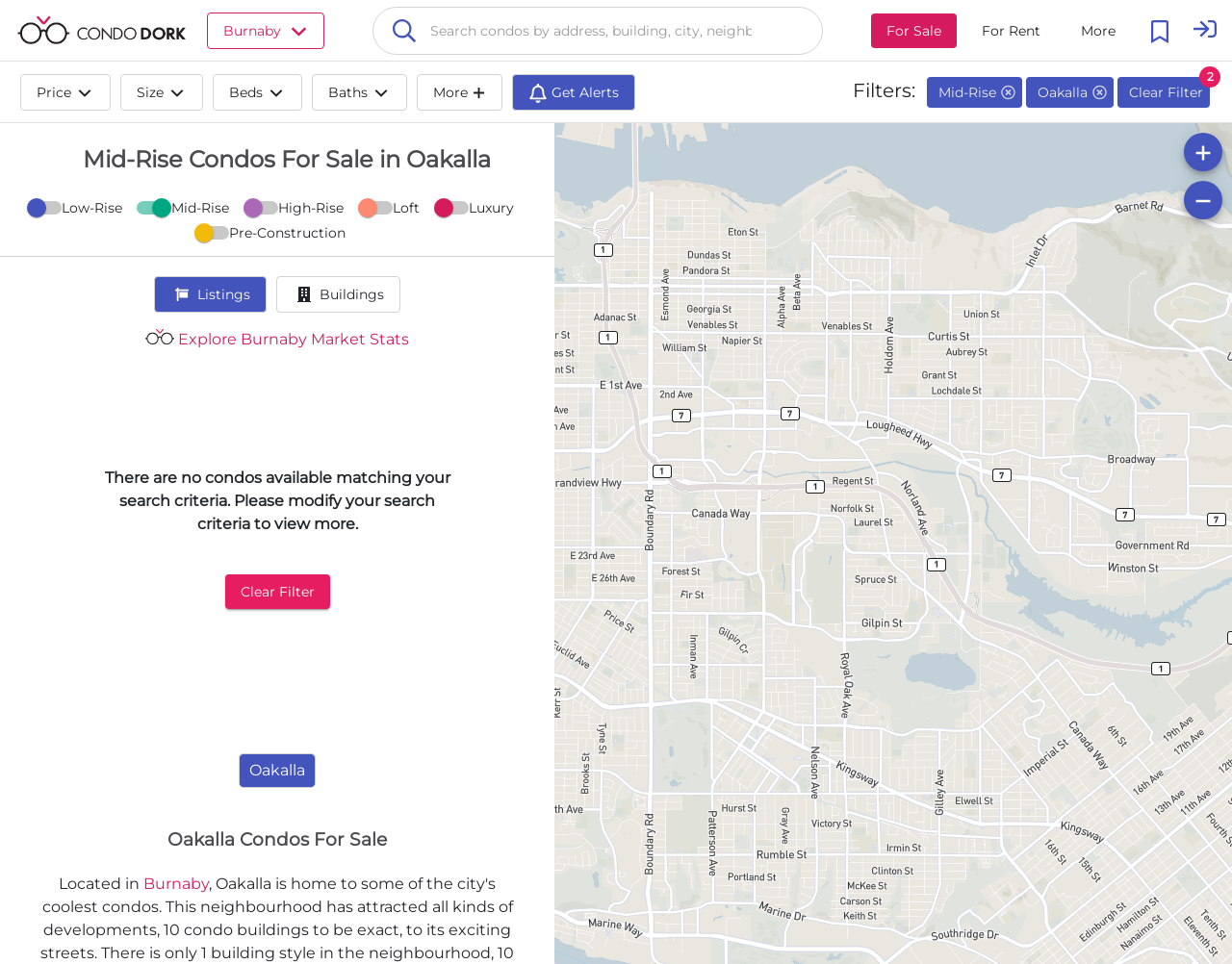What type of condos are being searched?
Answer the question in a detailed and comprehensive manner.

Based on the webpage, the 'Mid-Rise' switch is checked, indicating that the user is searching for mid-rise condos.